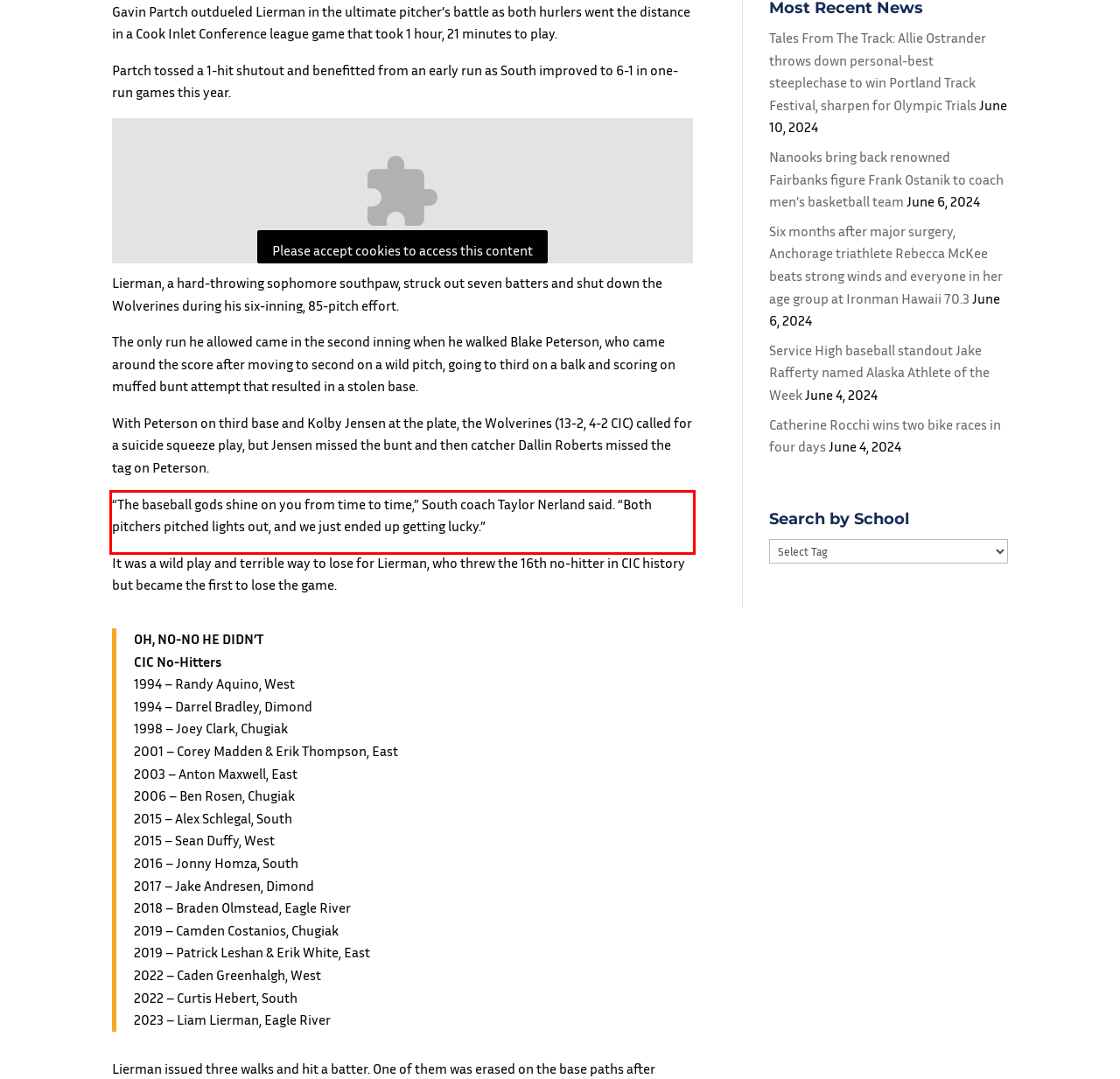The screenshot you have been given contains a UI element surrounded by a red rectangle. Use OCR to read and extract the text inside this red rectangle.

“The baseball gods shine on you from time to time,” South coach Taylor Nerland said. “Both pitchers pitched lights out, and we just ended up getting lucky.”